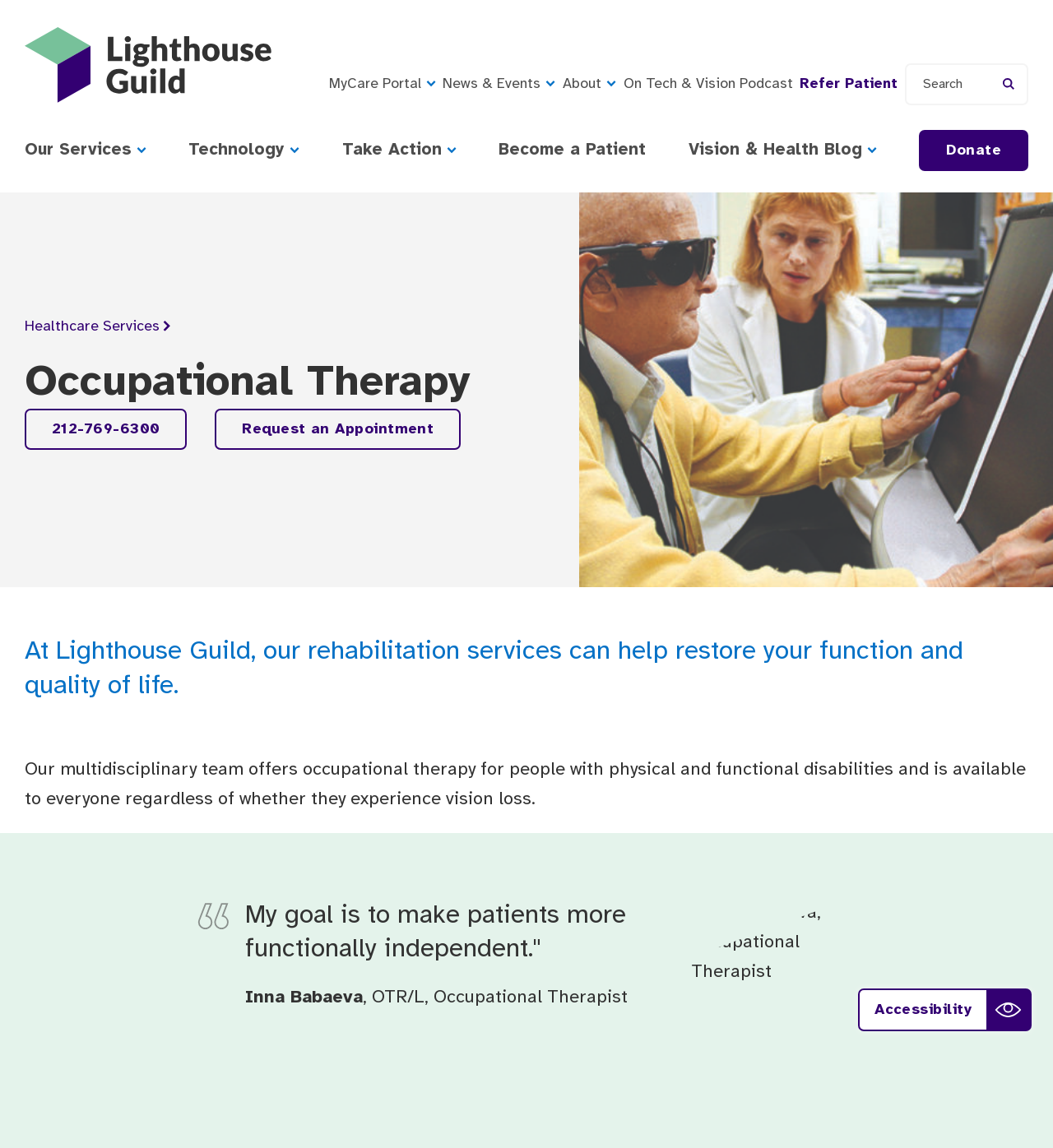What is the action that can be taken by clicking the 'Request an Appointment' link?
Examine the image and provide an in-depth answer to the question.

I found the answer by looking at the link on the webpage, which has the text 'Request an Appointment'. This suggests that clicking this link will allow the user to request an appointment.